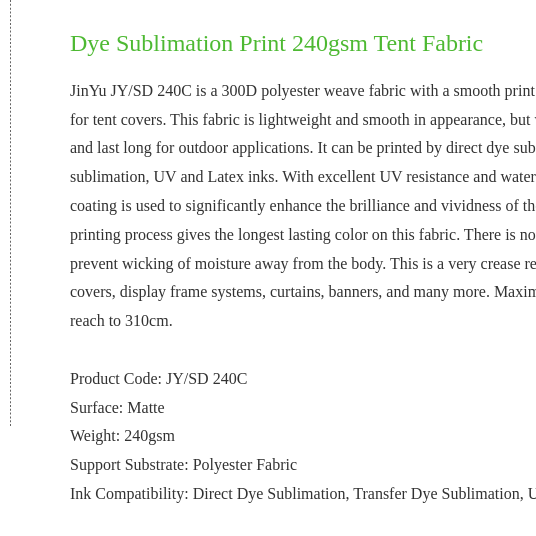What is the material of the fabric?
Use the screenshot to answer the question with a single word or phrase.

300D polyester